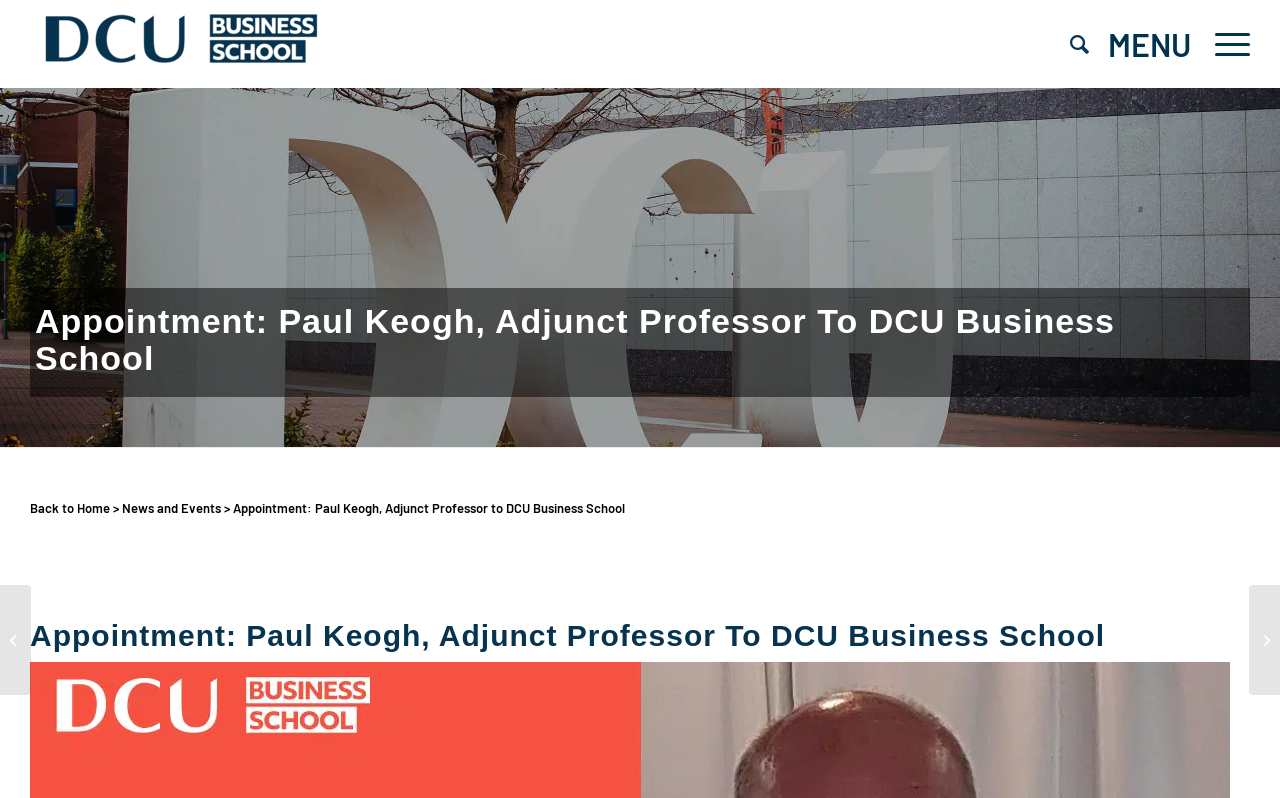Using the image as a reference, answer the following question in as much detail as possible:
How many links are in the top navigation bar?

I looked at the link elements at the top of the webpage and found three links, one with the text 'DCU Business School', one with the text 'Search', and one with the text 'Menu'.